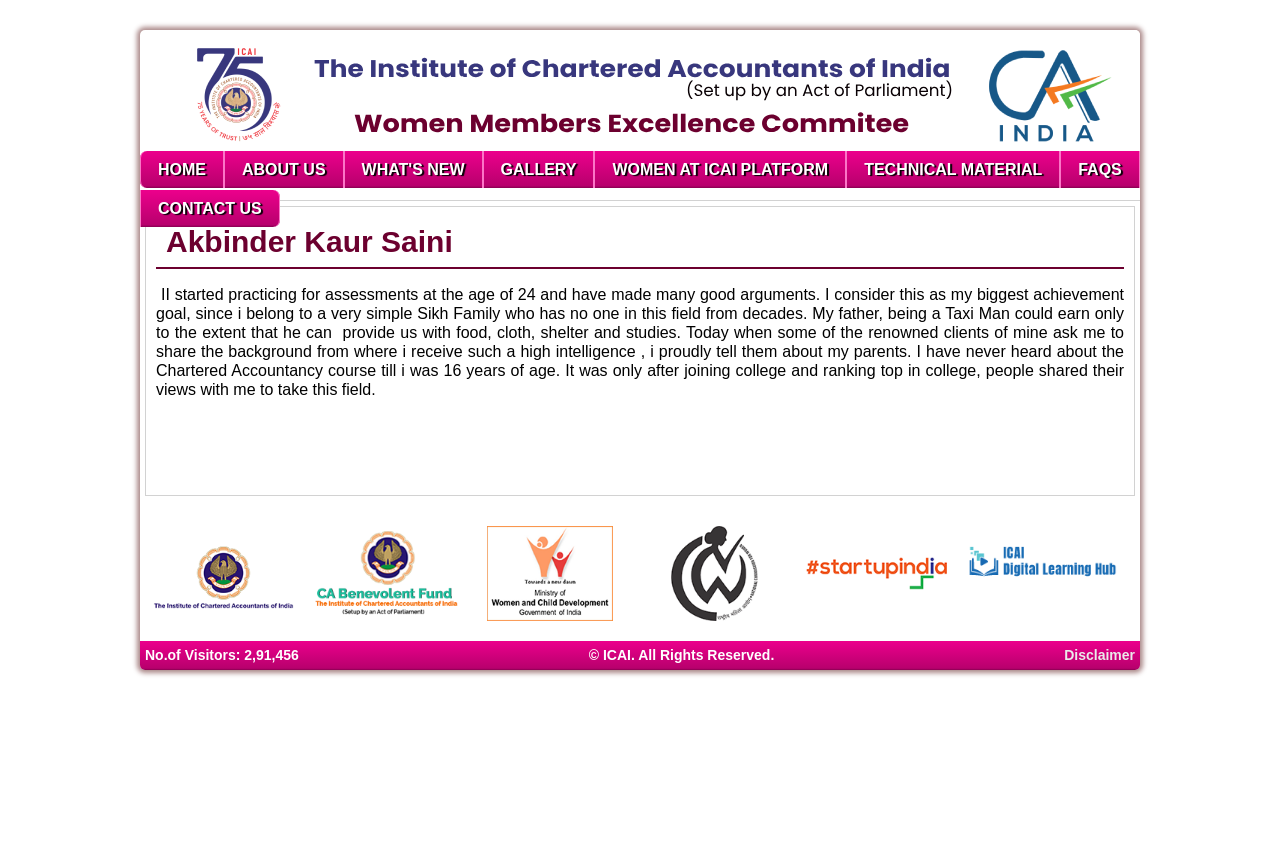Specify the bounding box coordinates of the element's region that should be clicked to achieve the following instruction: "view gallery". The bounding box coordinates consist of four float numbers between 0 and 1, in the format [left, top, right, bottom].

[0.377, 0.178, 0.464, 0.222]